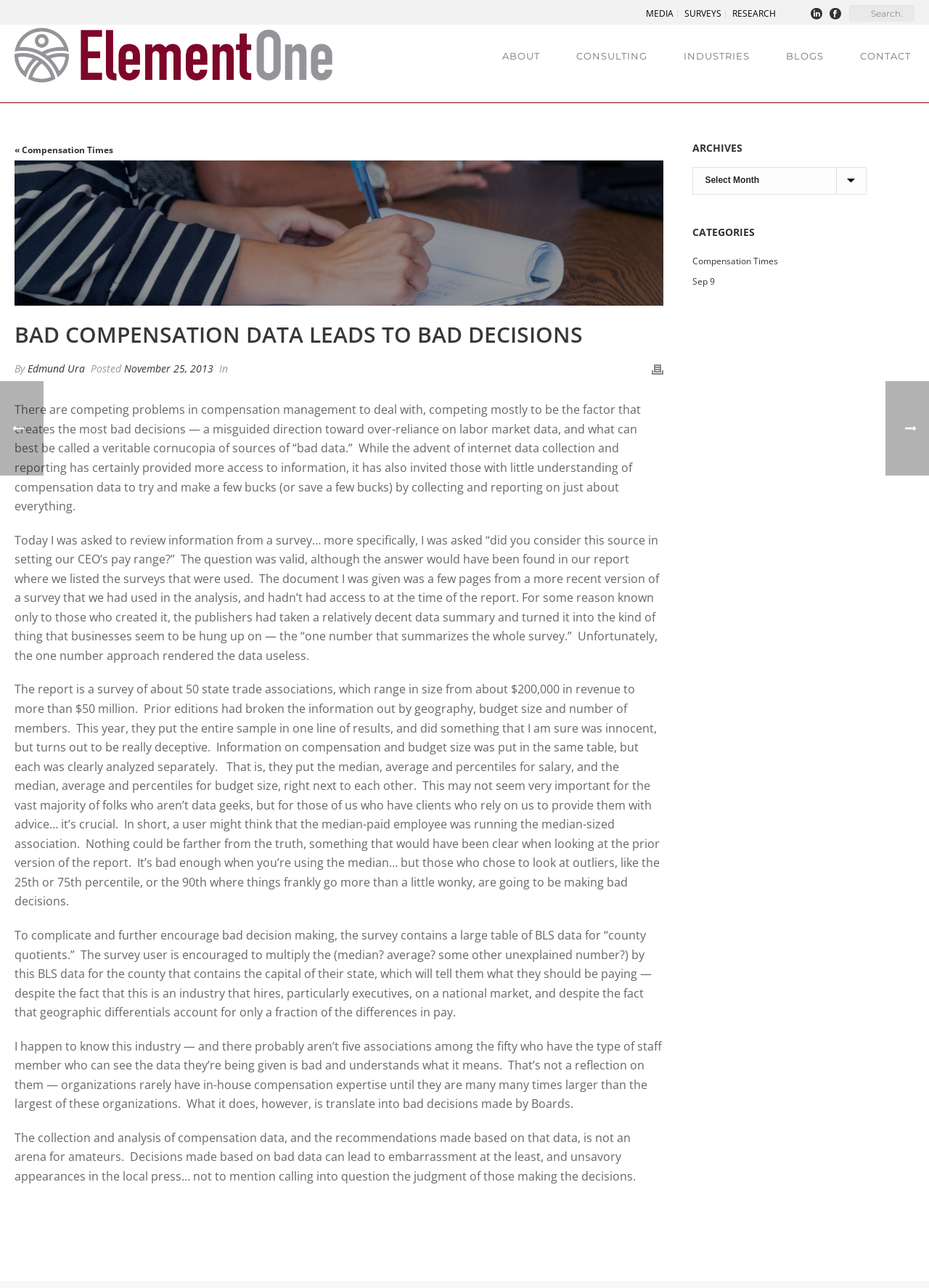Write an exhaustive caption that covers the webpage's main aspects.

This webpage appears to be a blog post or article discussing compensation management and the potential pitfalls of relying on bad data. At the top of the page, there is a navigation menu with links to "MEDIA", "SURVEYS", "RESEARCH", and a search bar. Below this, there is a header section with a logo and links to "ABOUT", "CONSULTING", "INDUSTRIES", "BLOGS", and "CONTACT".

The main content of the page is an article titled "BAD COMPENSATION DATA LEADS TO BAD DECISIONS". The article is written by Edmund Ura and was posted on November 25, 2013. The text is divided into several paragraphs, with the main topic being the importance of accurate compensation data and the potential consequences of relying on bad data.

Throughout the article, there are several images, including a header image and smaller icons. There are also links to other articles or resources, including a link to "Print" the article.

On the right-hand side of the page, there is a complementary section with links to "ARCHIVES", a combobox for selecting categories, and links to other articles or posts. At the bottom of the page, there are images and links to other sections of the website.

Overall, the webpage appears to be a professional blog or article discussing compensation management and the importance of accurate data.